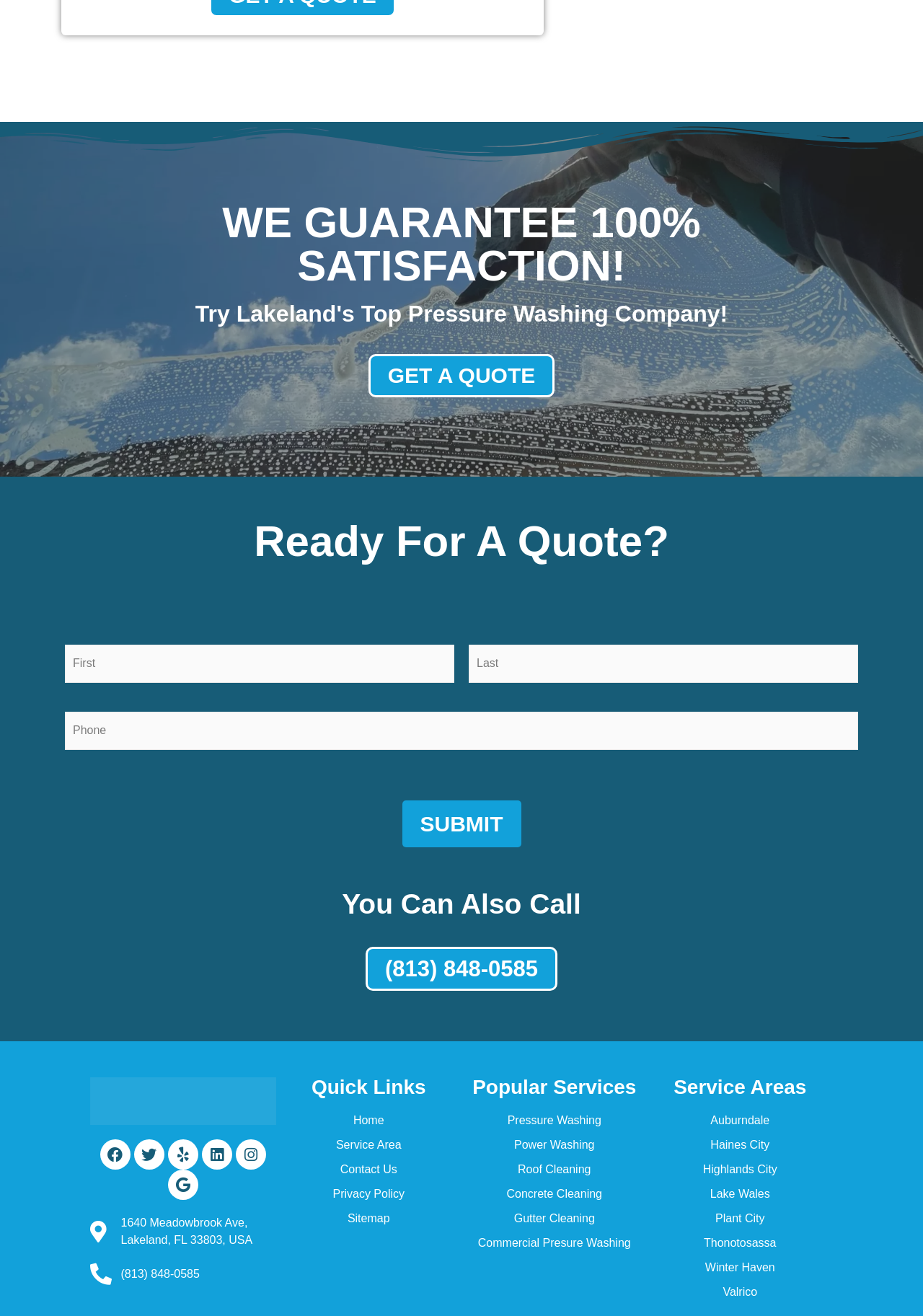Locate the bounding box coordinates of the element you need to click to accomplish the task described by this instruction: "Go to Home page".

[0.318, 0.845, 0.48, 0.858]